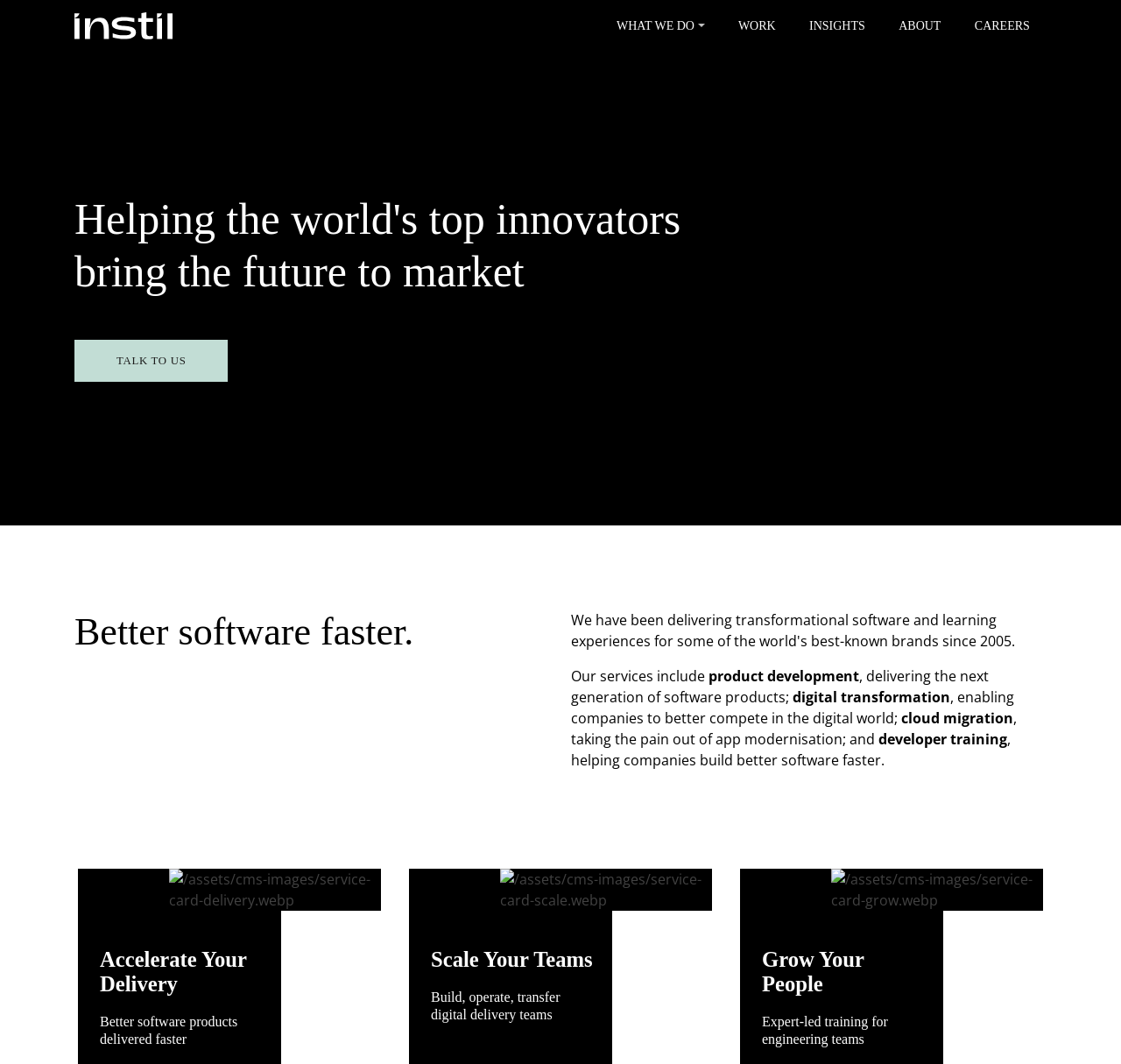From the webpage screenshot, identify the region described by Home. Provide the bounding box coordinates as (top-left x, top-left y, bottom-right x, bottom-right y), with each value being a floating point number between 0 and 1.

None